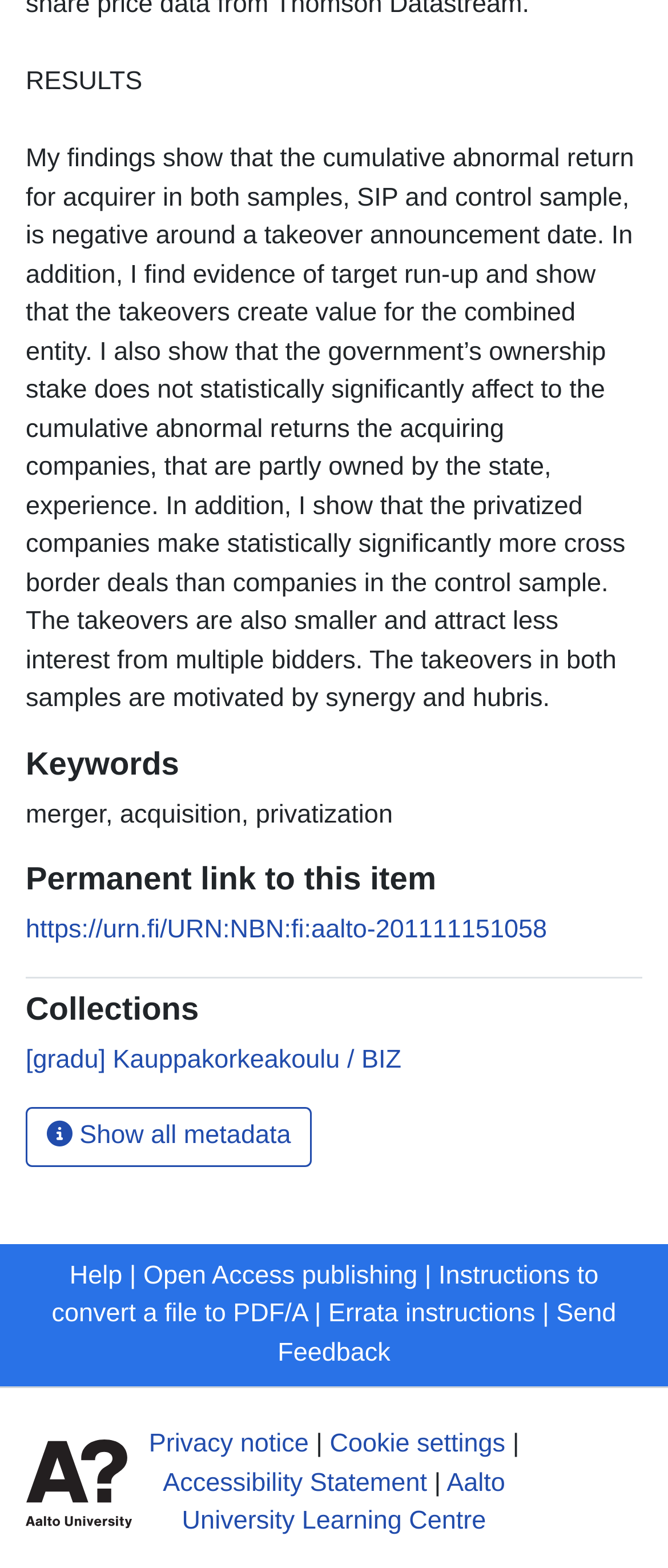Utilize the details in the image to thoroughly answer the following question: What is the name of the university?

The name of the university can be found in the image element at the bottom of the page, which has a bounding box of [0.038, 0.912, 0.203, 0.982] and contains the text 'Aalto University'.